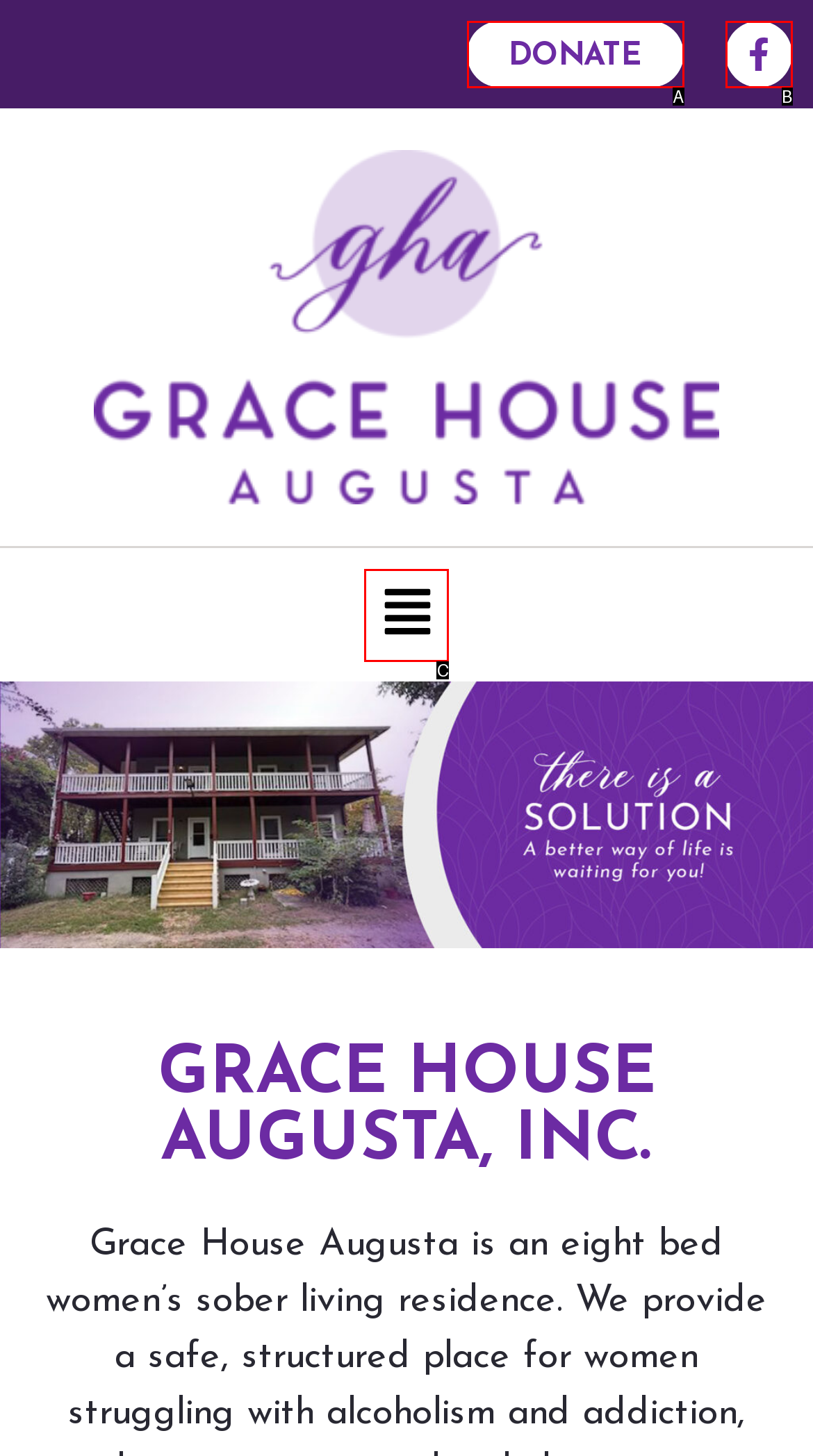Choose the HTML element that corresponds to the description: DONATE
Provide the answer by selecting the letter from the given choices.

A